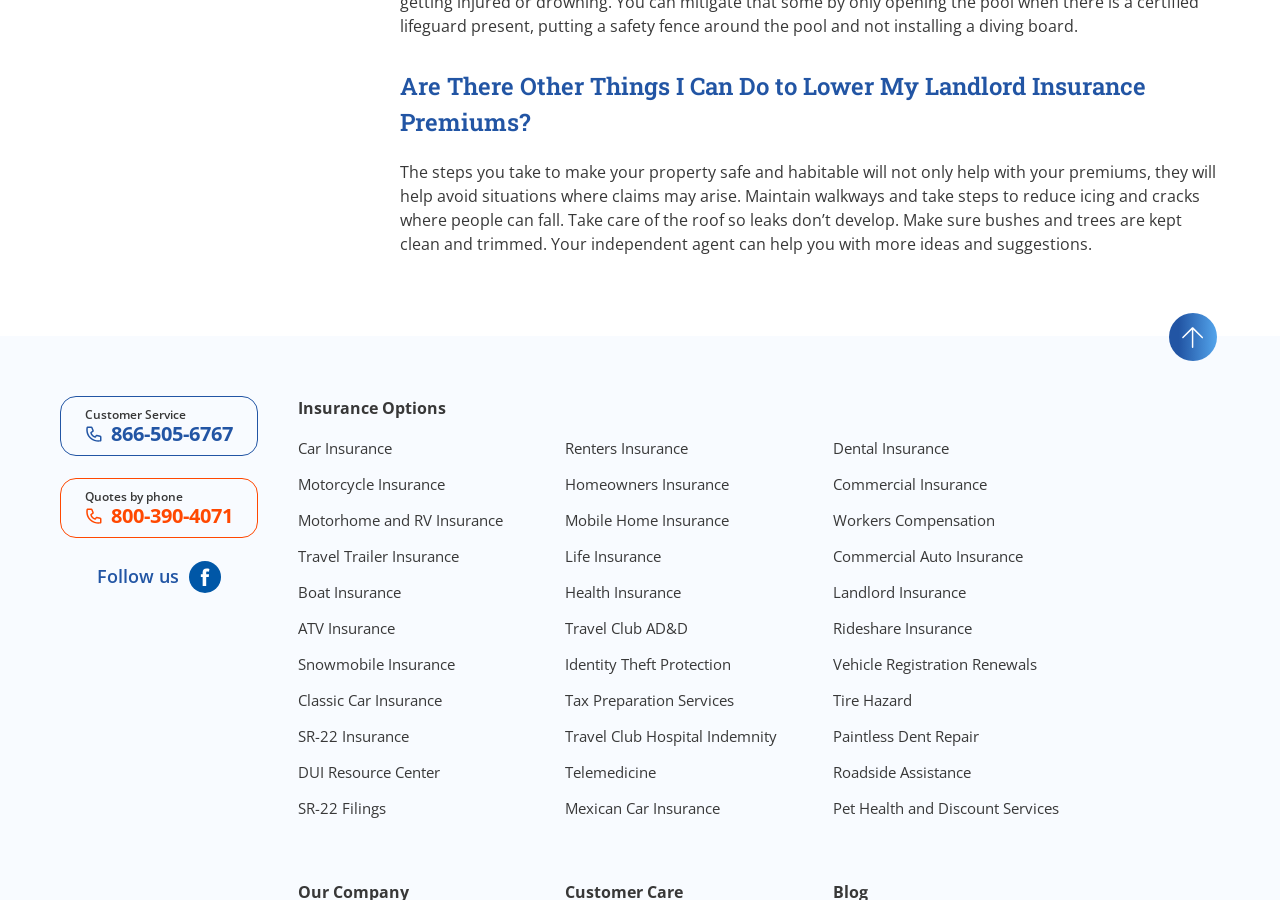Determine the bounding box coordinates for the clickable element to execute this instruction: "Go to top of the page". Provide the coordinates as four float numbers between 0 and 1, i.e., [left, top, right, bottom].

[0.913, 0.348, 0.951, 0.401]